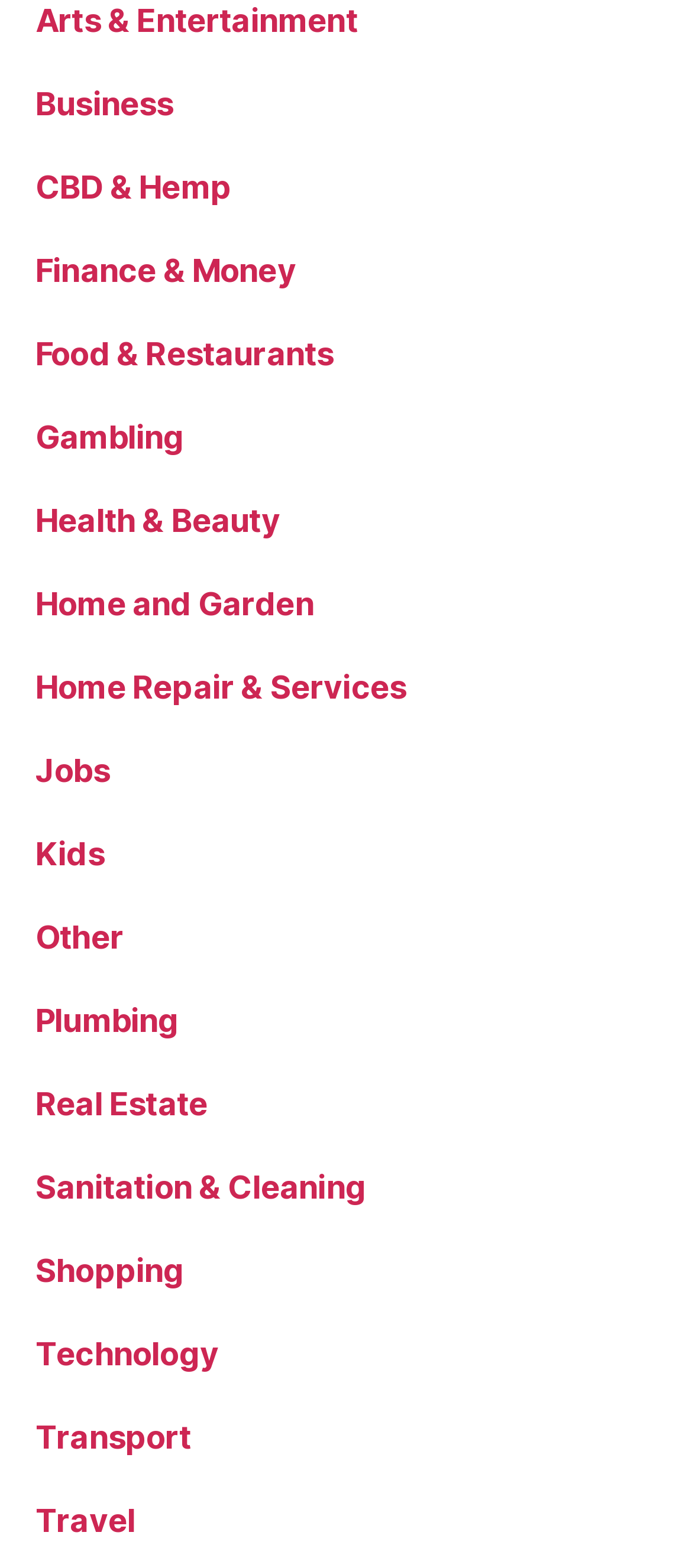Is 'Plumbing' a subcategory of 'Home and Garden'?
Craft a detailed and extensive response to the question.

I examined the list of categories and found that 'Plumbing' is a separate category listed at y-coordinate 0.639, and it is not a subcategory of 'Home and Garden' which is listed at y-coordinate 0.373.